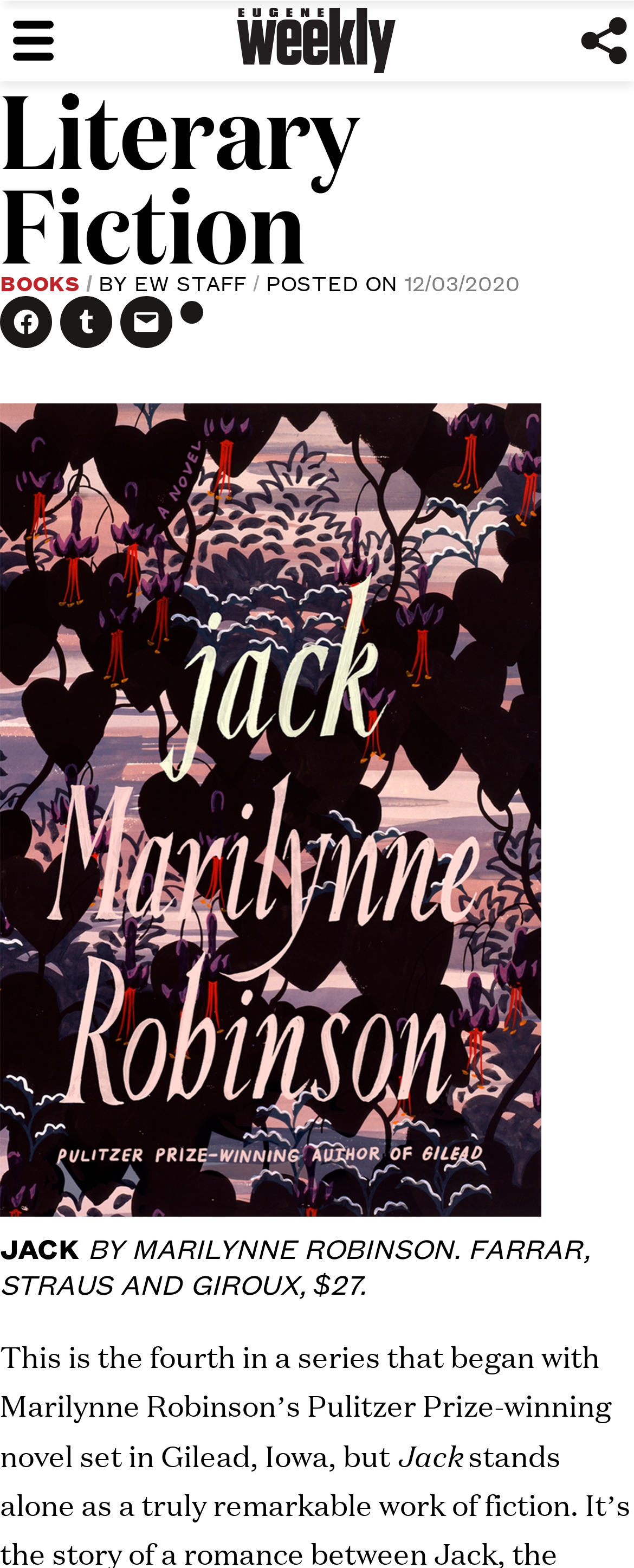Who is the author of the book?
Please provide a comprehensive answer to the question based on the webpage screenshot.

The author of the book is mentioned in the text as 'Marilynne Robinson’s Pulitzer Prize-winning novel set in Gilead, Iowa, but Jack'.